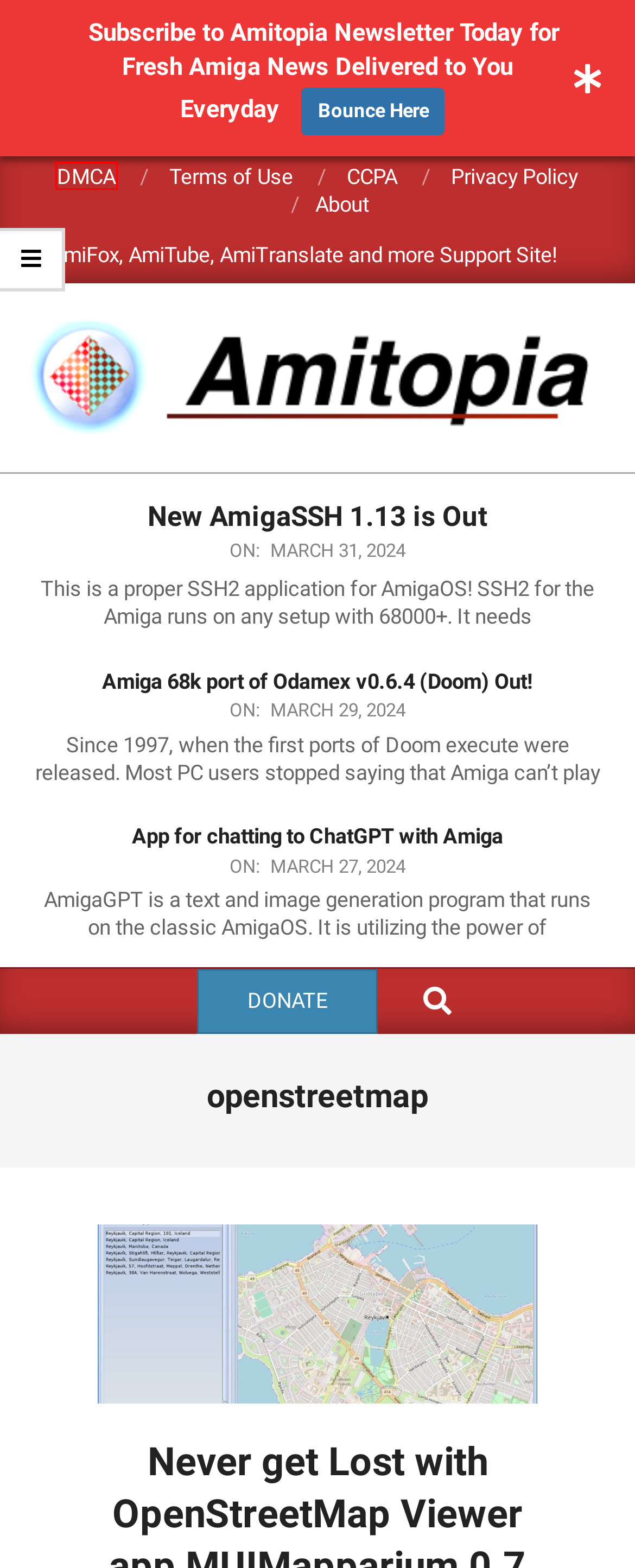Examine the screenshot of the webpage, noting the red bounding box around a UI element. Pick the webpage description that best matches the new page after the element in the red bounding box is clicked. Here are the candidates:
A. Privacy Policy - Amitopia
B. Amitopia - Amiga Magazine | MorphOS | AROS | Classic
C. Terms of Use - Amitopia
D. CCPA – California Consumer Privacy Act - Amitopia
E. DMCA - Amitopia
F. Never get lost with OpenStreetMap viewer app MUIMapparium 0.7 for AmigaOS
G. New AmigaSSH 1.13 is Out - Amitopia
H. New ways to interact with us! - Amitopia

E